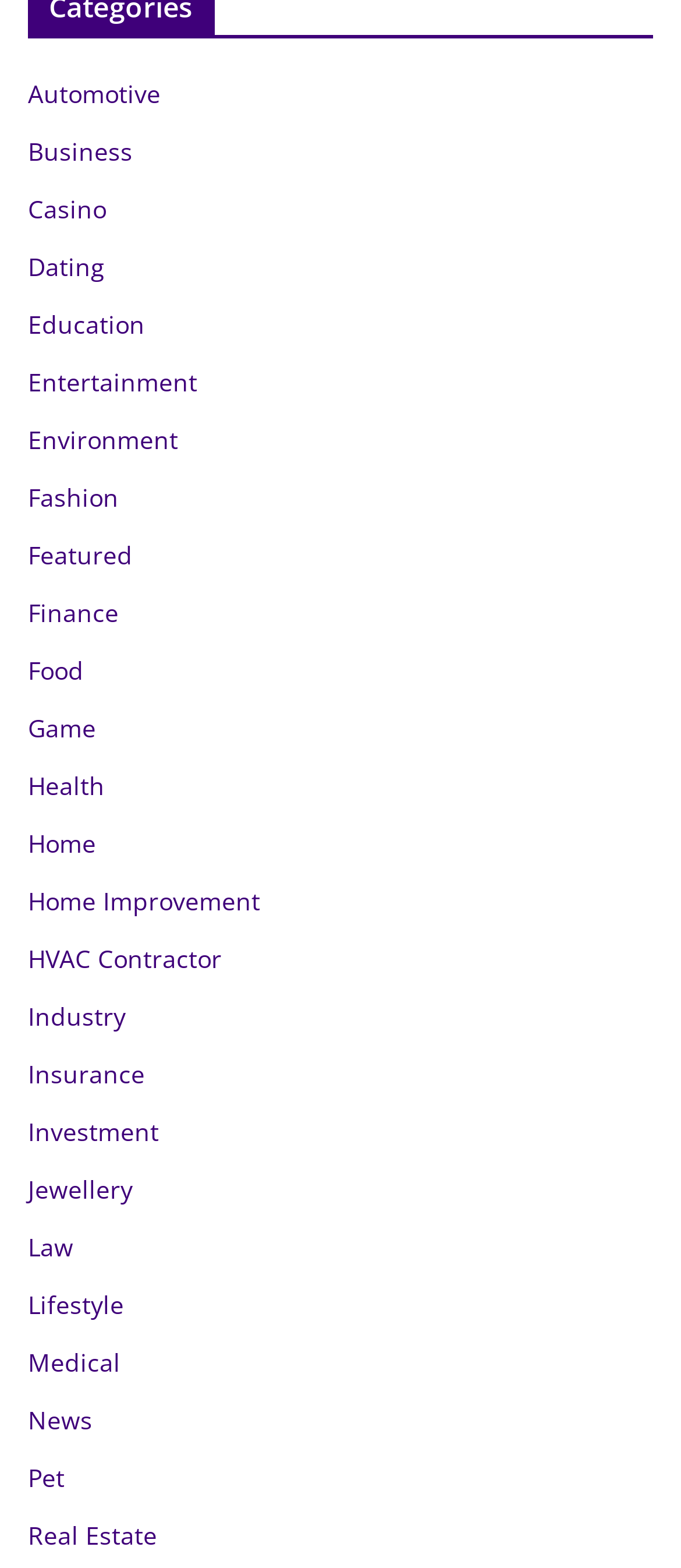Given the description "Pet", provide the bounding box coordinates of the corresponding UI element.

[0.041, 0.932, 0.095, 0.953]